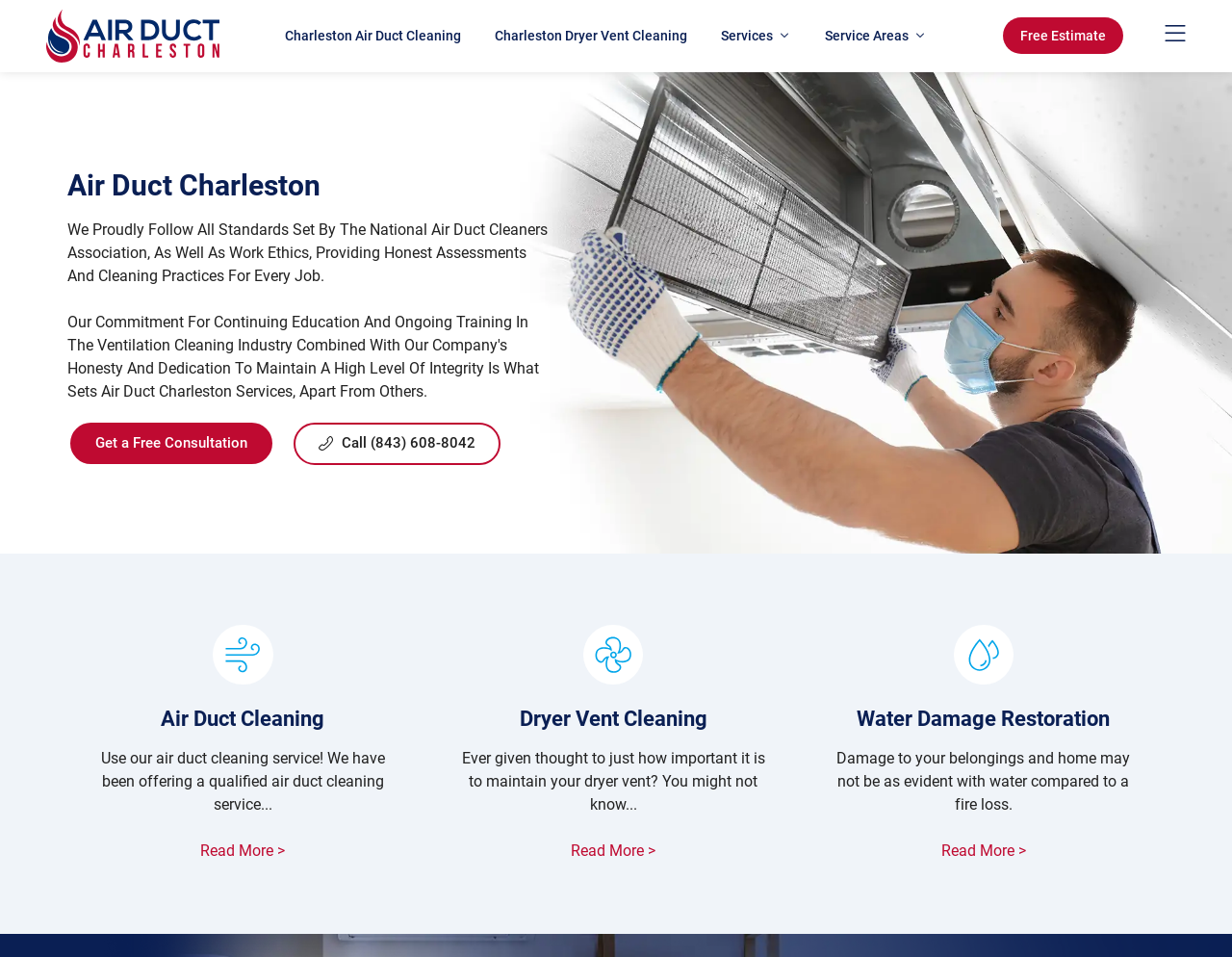Describe the webpage meticulously, covering all significant aspects.

The webpage is about Air Duct Charleston SC, a company providing air duct cleaning and dryer vent cleaning services. At the top left corner, there is a logo of Air Duct Charleston, accompanied by a navigation menu with links to different services, including Charleston Air Duct Cleaning, Charleston Dryer Vent Cleaning, and Services. 

Below the navigation menu, there is a prominent call-to-action button "Free Estimate" at the top right corner. 

The main content of the webpage is divided into three sections, each with a heading and a brief description. The first section is about Air Duct Charleston, with a heading "Air Duct Charleston" and a paragraph describing the company's standards and work ethics. There are two links, "Get a Free Consultation" and "Call (843) 608-8042", placed side by side below the paragraph.

The second section is about Air Duct Cleaning, with a heading "Air Duct Cleaning" and a brief description of the service. There is a link "Read More >" at the bottom of the section. 

The third section is about Dryer Vent Cleaning, with a heading "Dryer Vent Cleaning" and a brief description of the service. There is also a link "Read More >" at the bottom of the section. 

Finally, there is a section about Water Damage Restoration, with a heading "Water Damage Restoration" and a brief description of the service. There is a link "Read More >" at the bottom of the section. Throughout the webpage, there are several images, but their contents are not described.